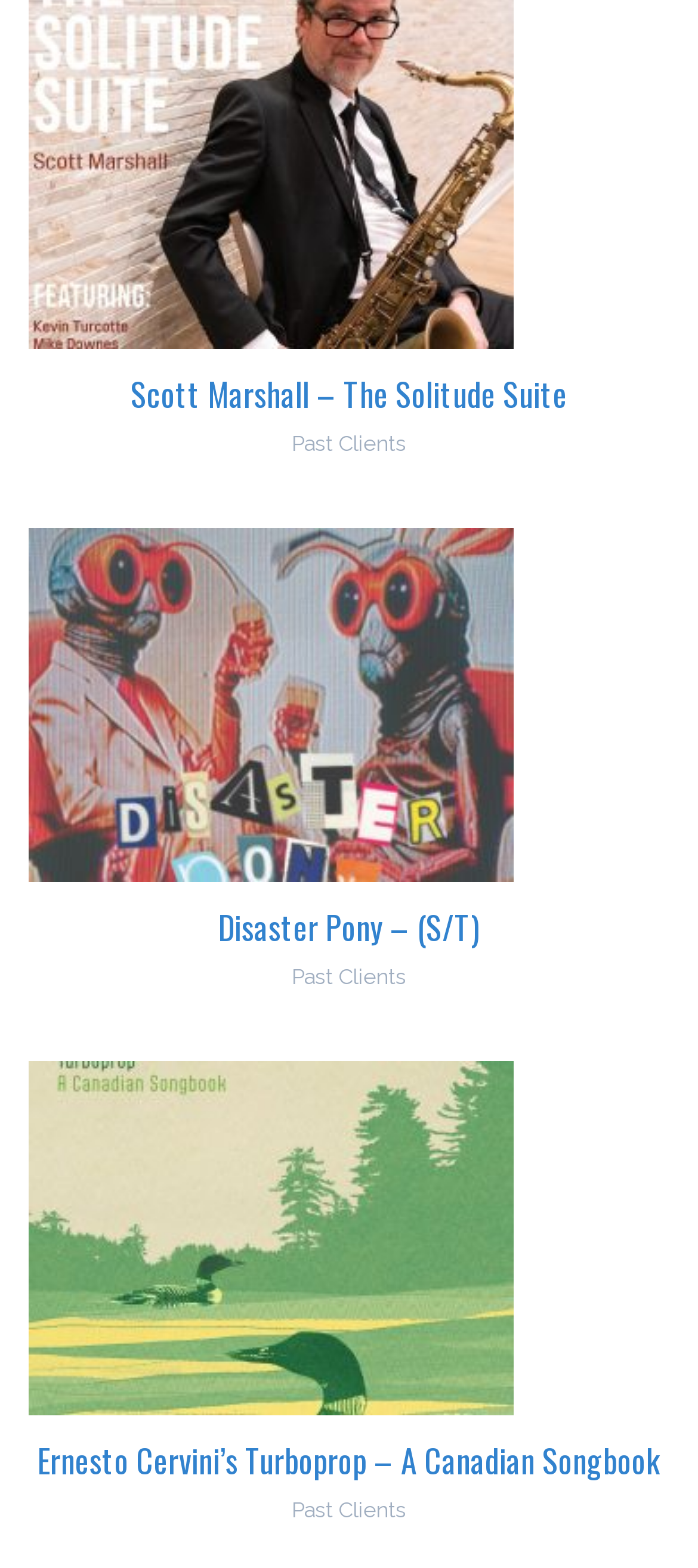What is the purpose of this webpage?
Please provide a single word or phrase in response based on the screenshot.

Album showcase